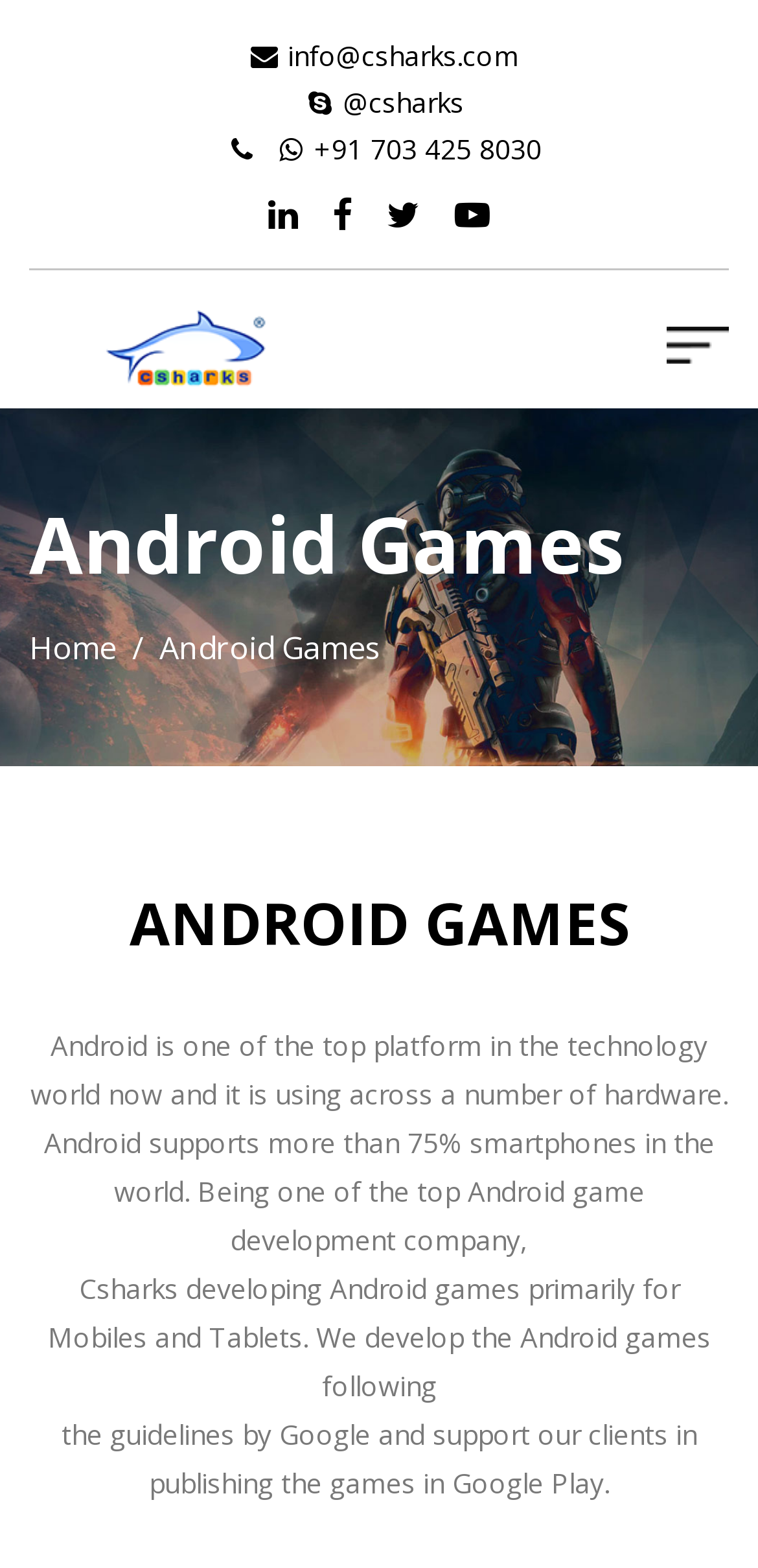For the given element description +91 703 425 8030, determine the bounding box coordinates of the UI element. The coordinates should follow the format (top-left x, top-left y, bottom-right x, bottom-right y) and be within the range of 0 to 1.

[0.414, 0.083, 0.714, 0.107]